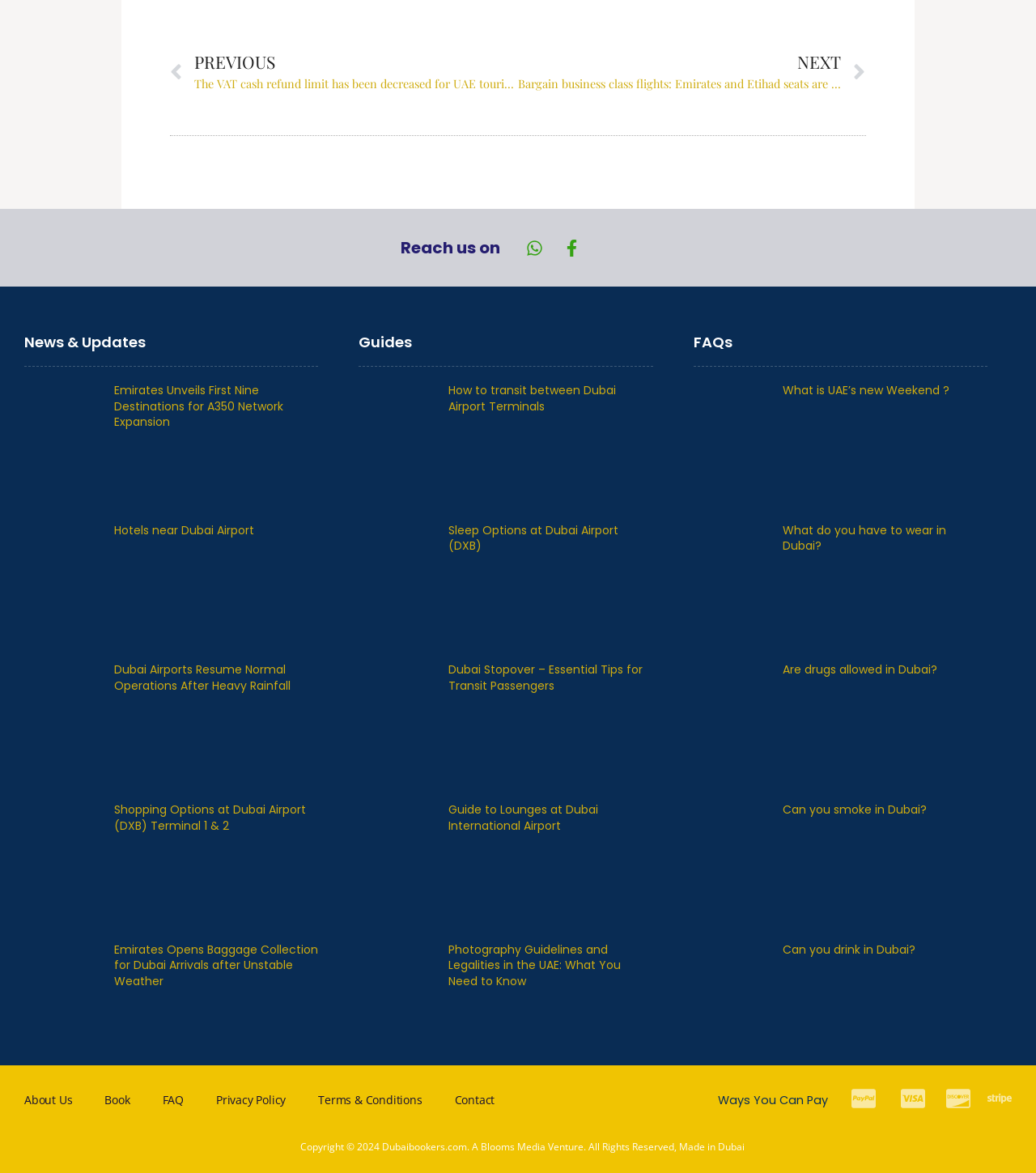Can you find the bounding box coordinates for the element to click on to achieve the instruction: "Learn about Shopping Options at Dubai Airport (DXB) Terminal 1 & 2"?

[0.11, 0.684, 0.307, 0.711]